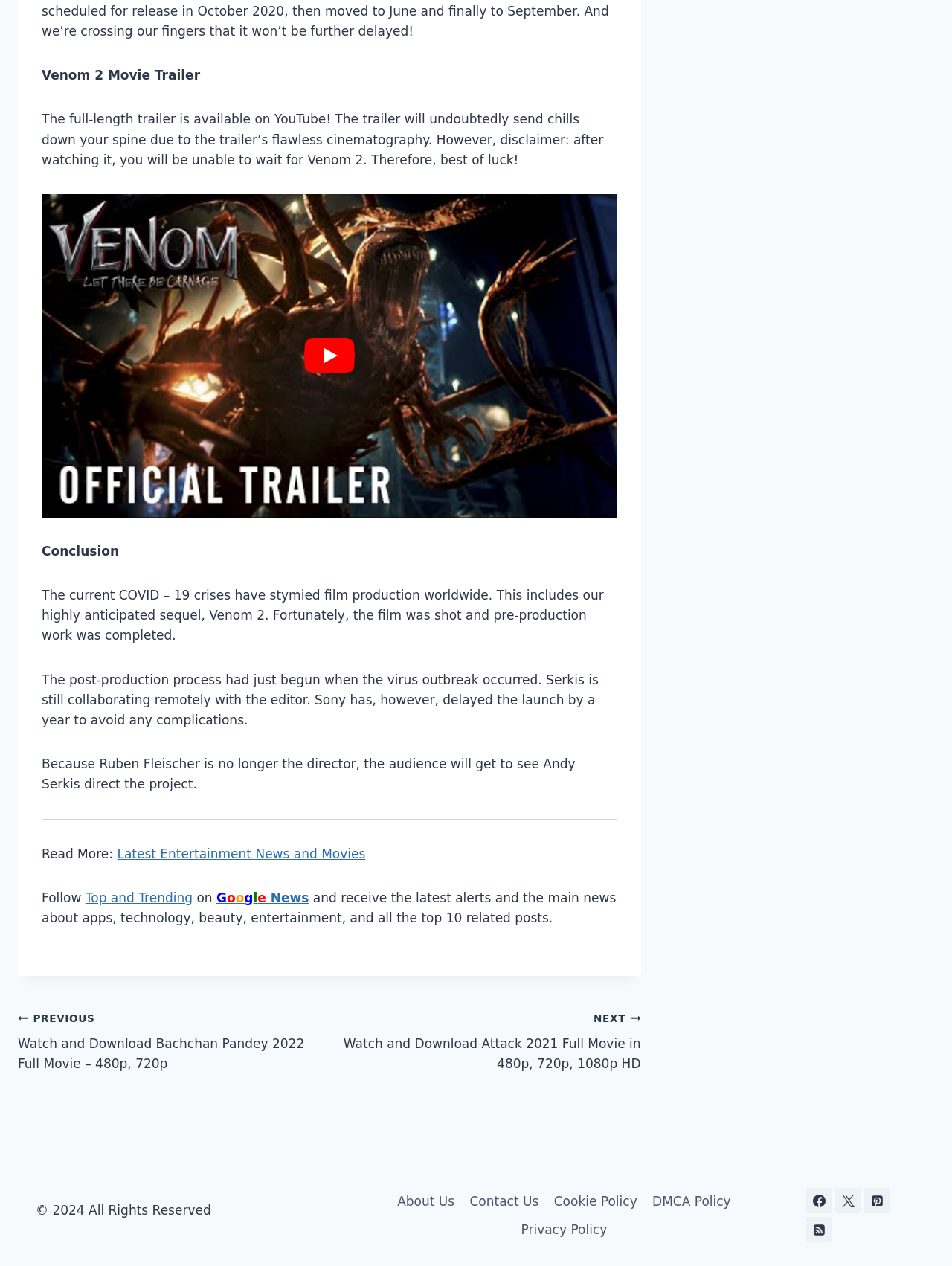Please find the bounding box coordinates of the element that needs to be clicked to perform the following instruction: "Follow the latest alerts and news on Google News". The bounding box coordinates should be four float numbers between 0 and 1, represented as [left, top, right, bottom].

[0.227, 0.703, 0.325, 0.715]